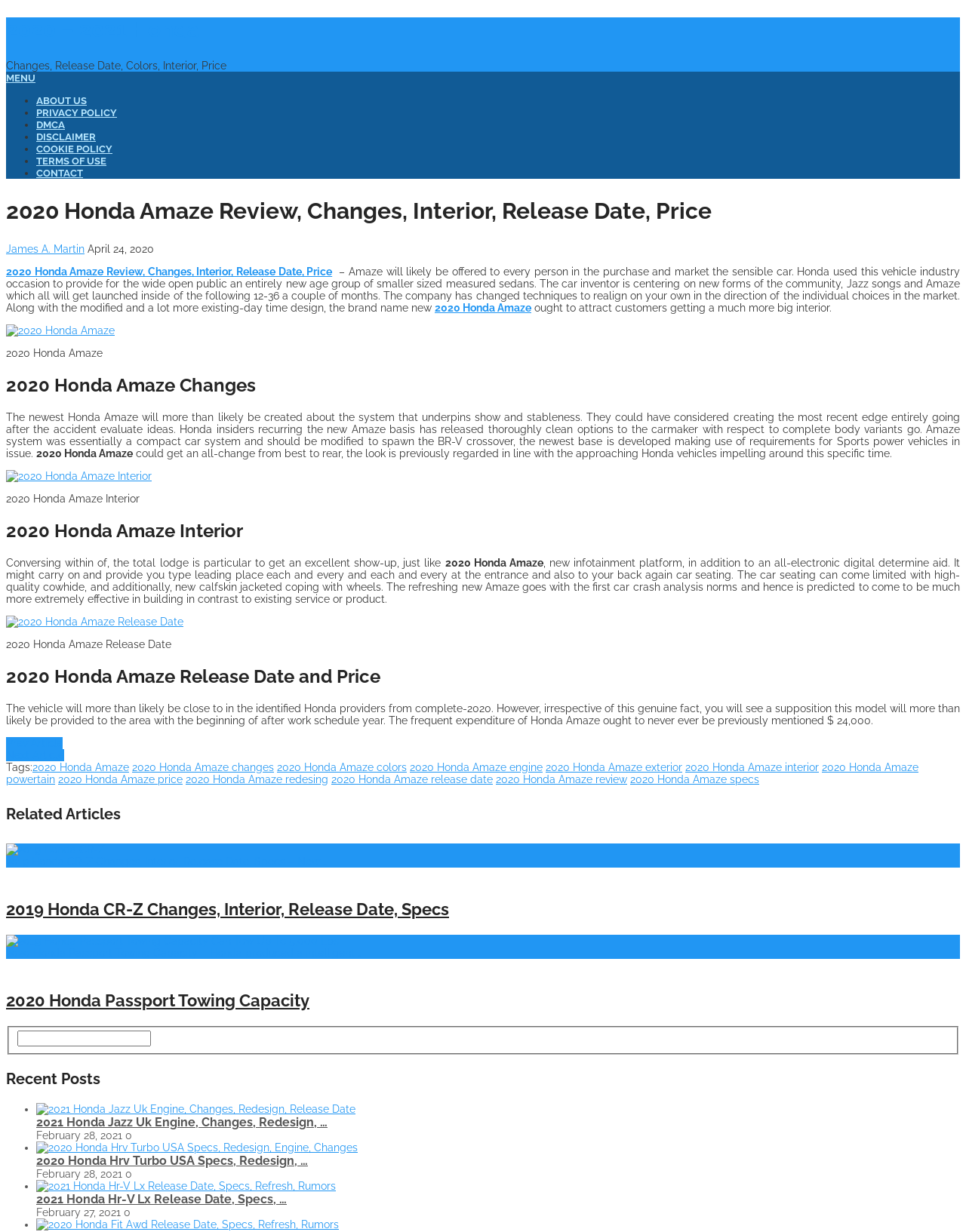Please provide the bounding box coordinates for the element that needs to be clicked to perform the instruction: "Search for related articles". The coordinates must consist of four float numbers between 0 and 1, formatted as [left, top, right, bottom].

[0.018, 0.837, 0.156, 0.85]